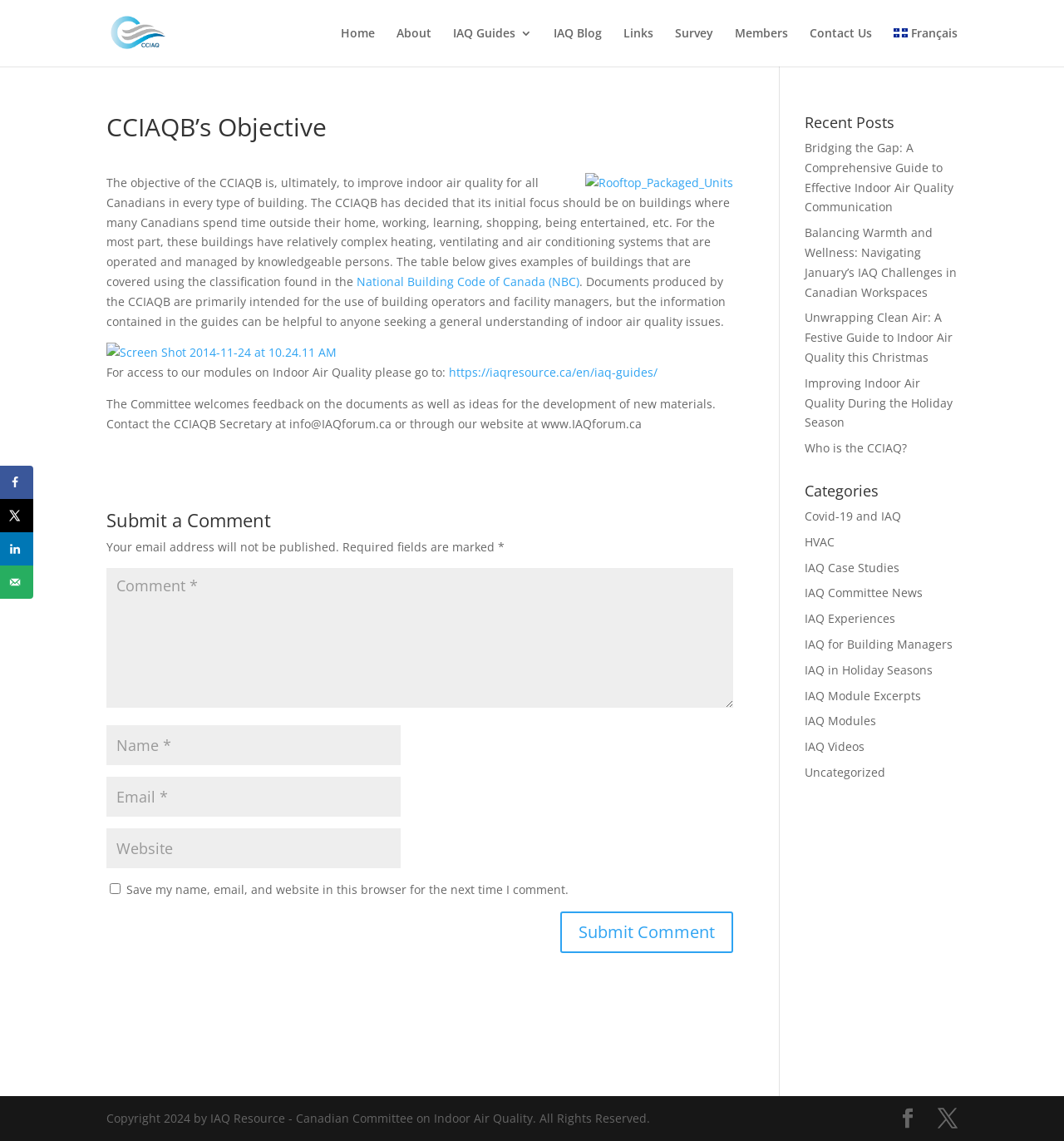Please find the bounding box coordinates of the element that you should click to achieve the following instruction: "Submit a comment". The coordinates should be presented as four float numbers between 0 and 1: [left, top, right, bottom].

[0.527, 0.799, 0.689, 0.835]